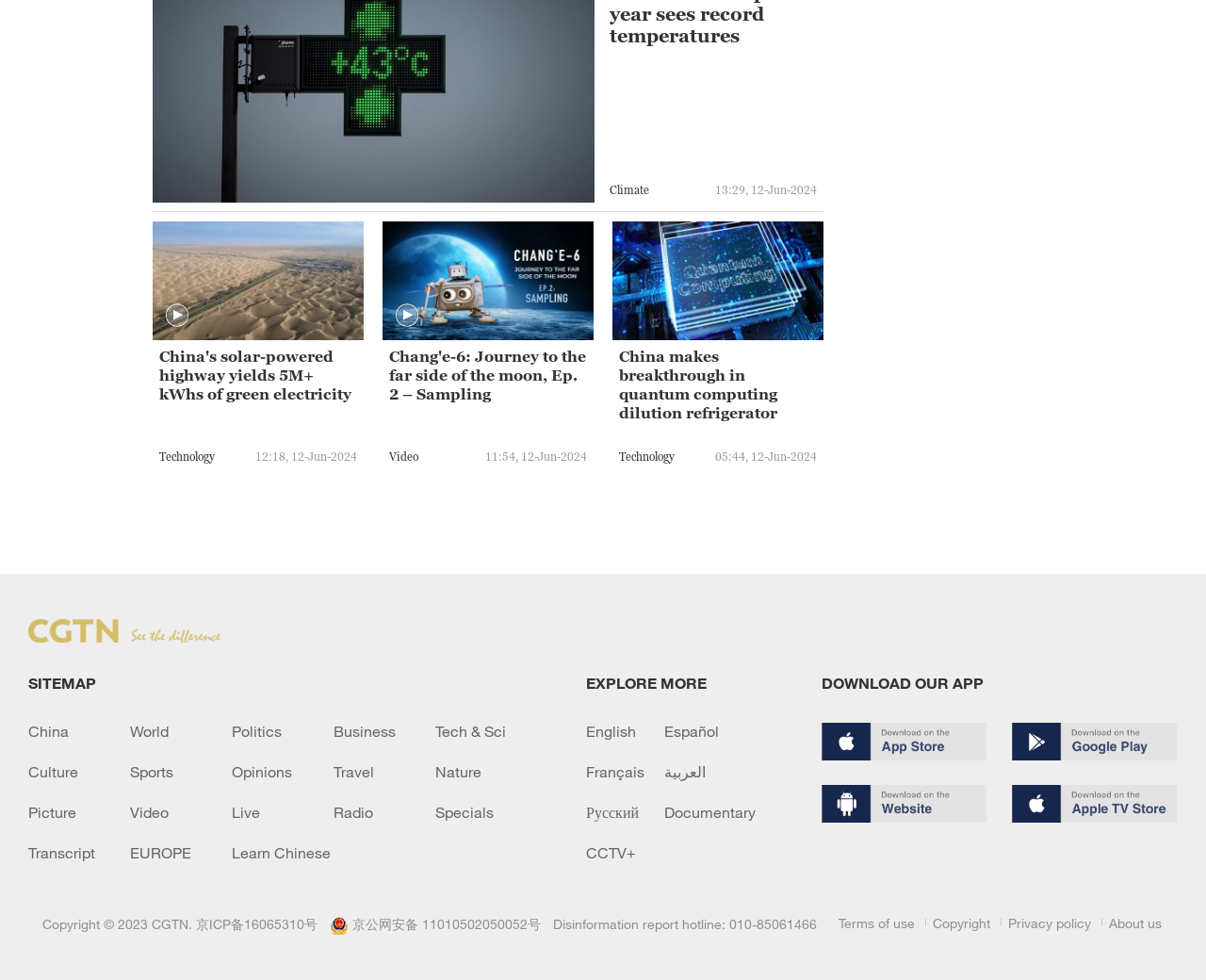Utilize the information from the image to answer the question in detail:
What is the time of the article 'NASA analysis shows each month of past year sees record temperatures'?

I found the article 'NASA analysis shows each month of past year sees record temperatures' on the webpage, and next to it, there is a timestamp '13:29, 12-Jun-2024', which indicates the time of the article.